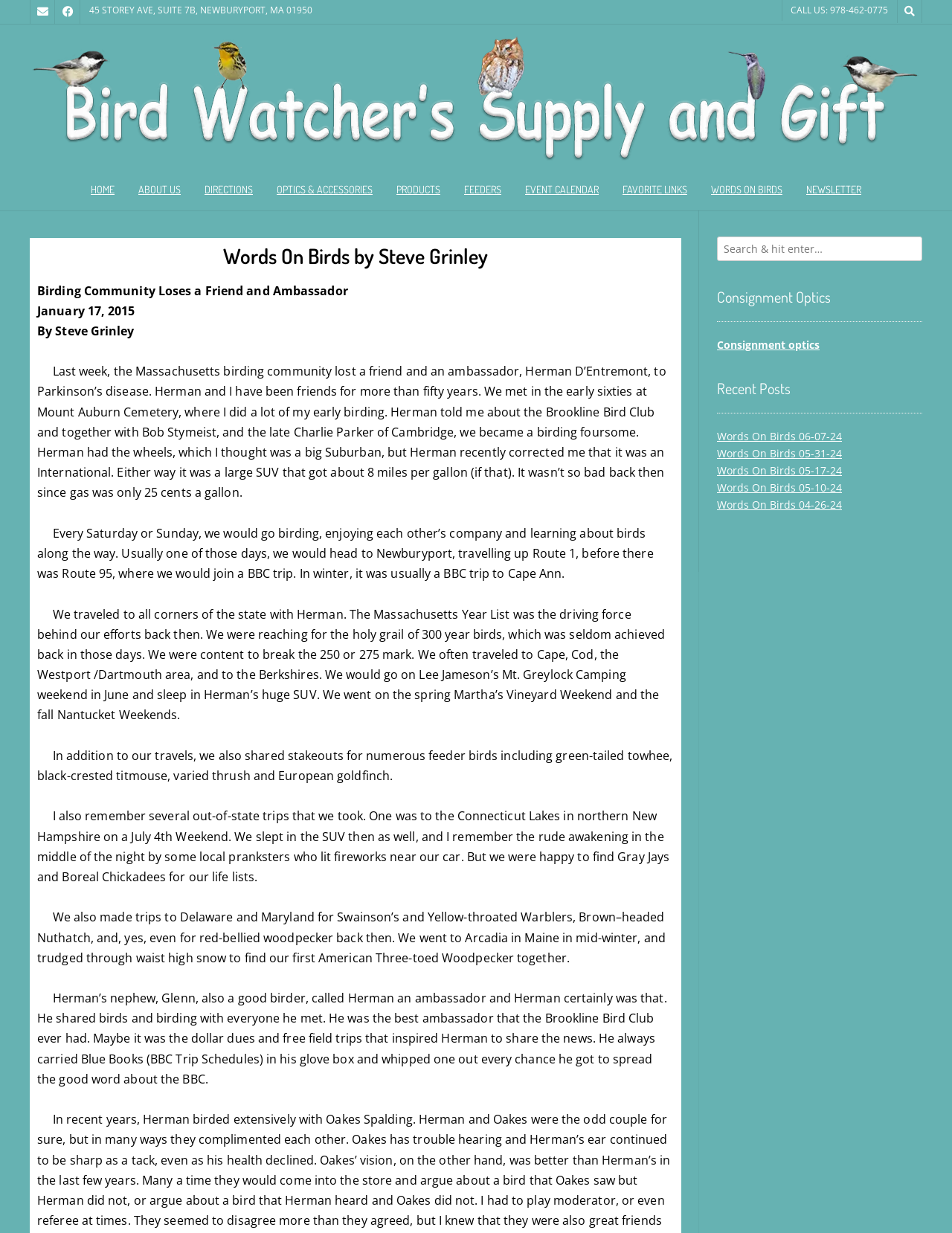Based on the description "Event Calendar", find the bounding box of the specified UI element.

[0.539, 0.14, 0.641, 0.17]